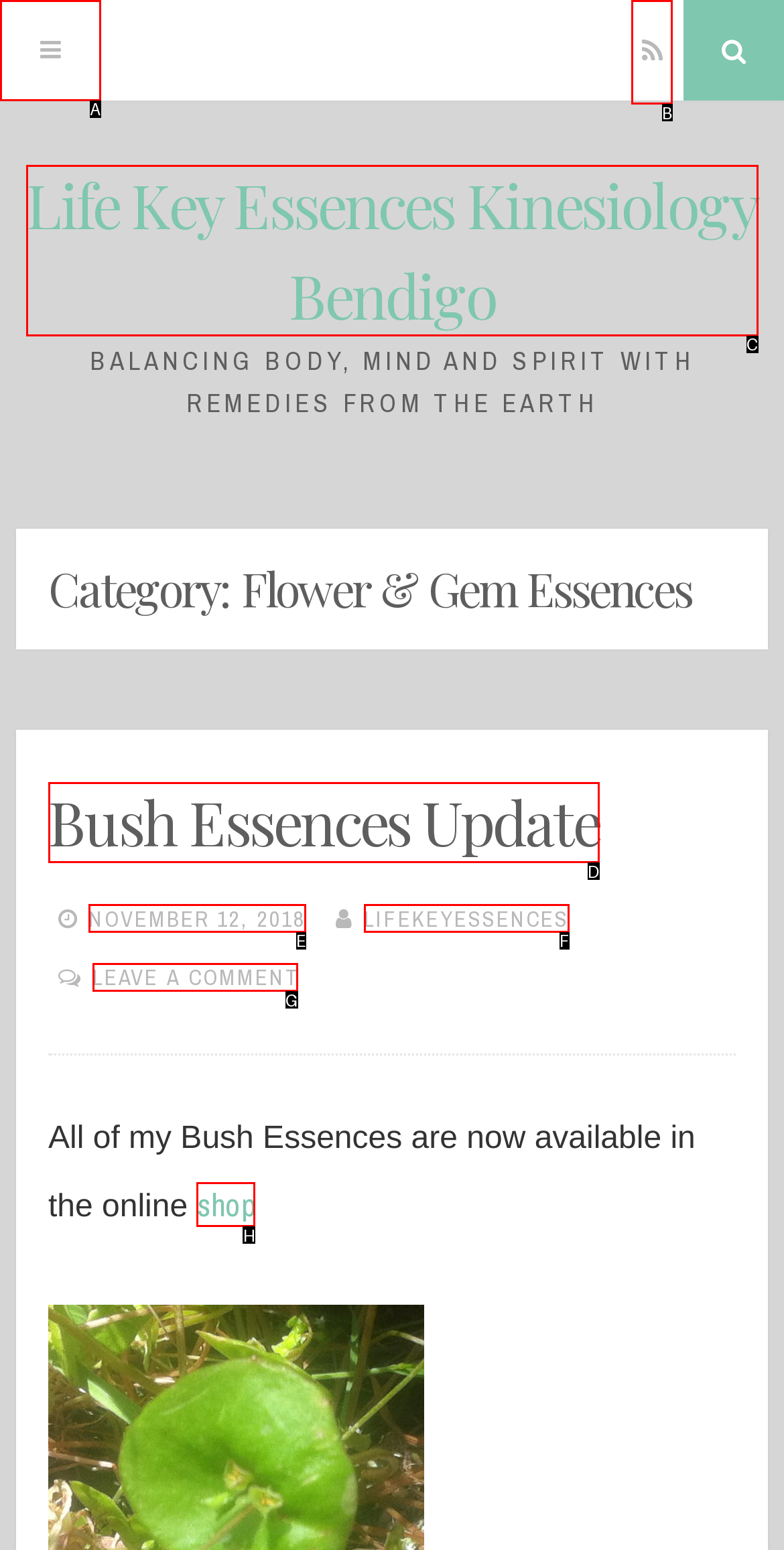Which option corresponds to the following element description: lifekeyessences?
Please provide the letter of the correct choice.

F